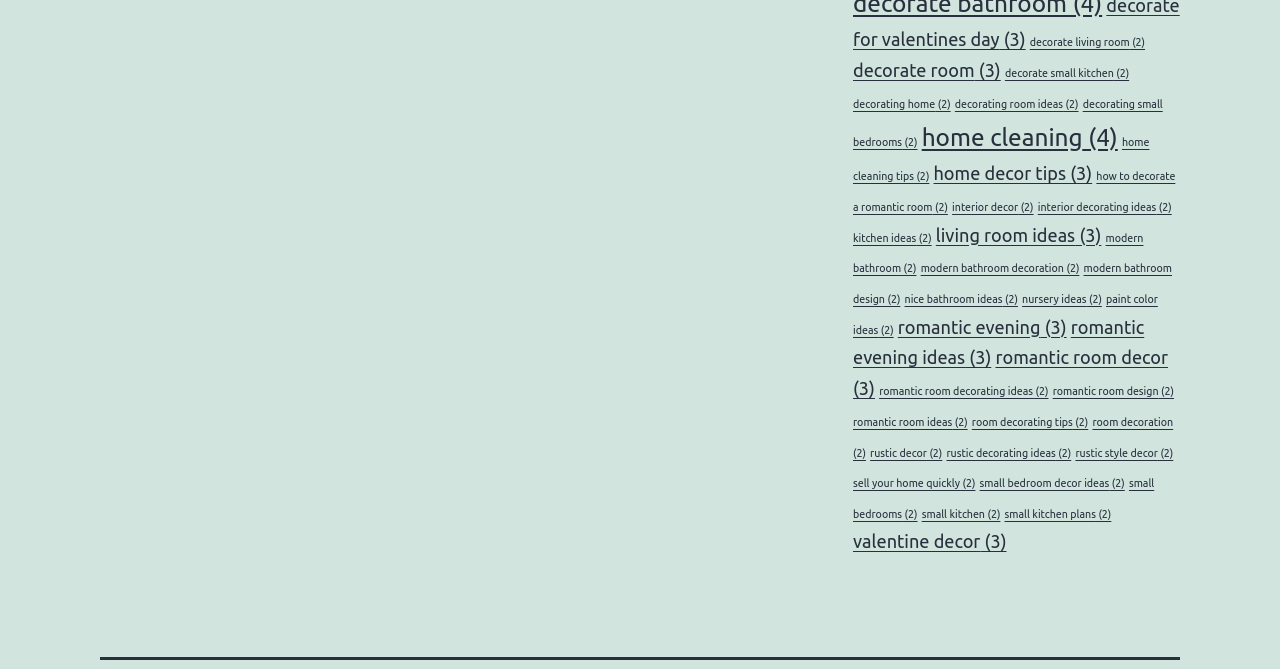Locate the bounding box coordinates of the element I should click to achieve the following instruction: "discover modern bathroom design".

[0.666, 0.392, 0.916, 0.456]